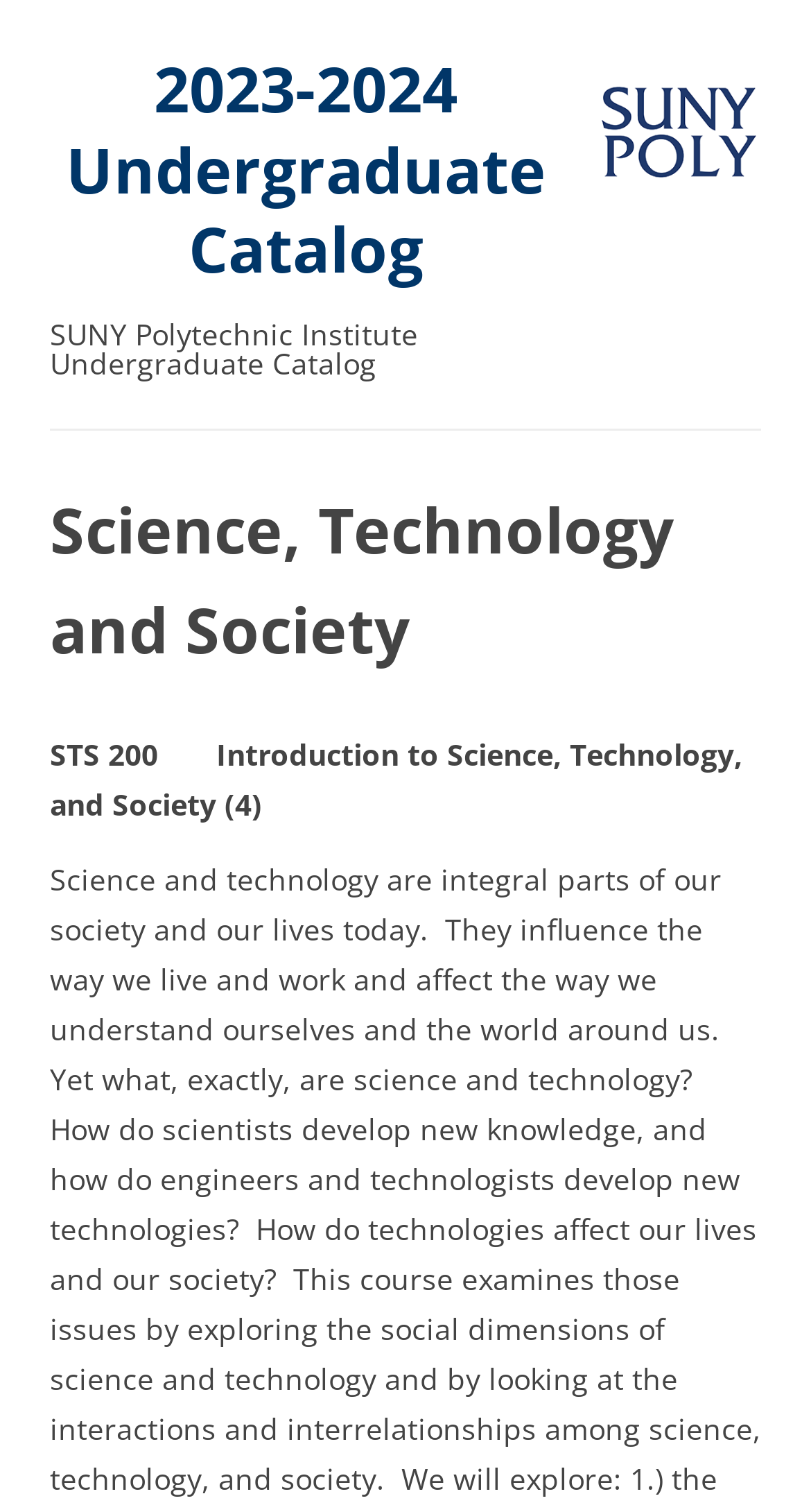Provide a brief response in the form of a single word or phrase:
What is the logo of the institution?

SUNY Poly Logo